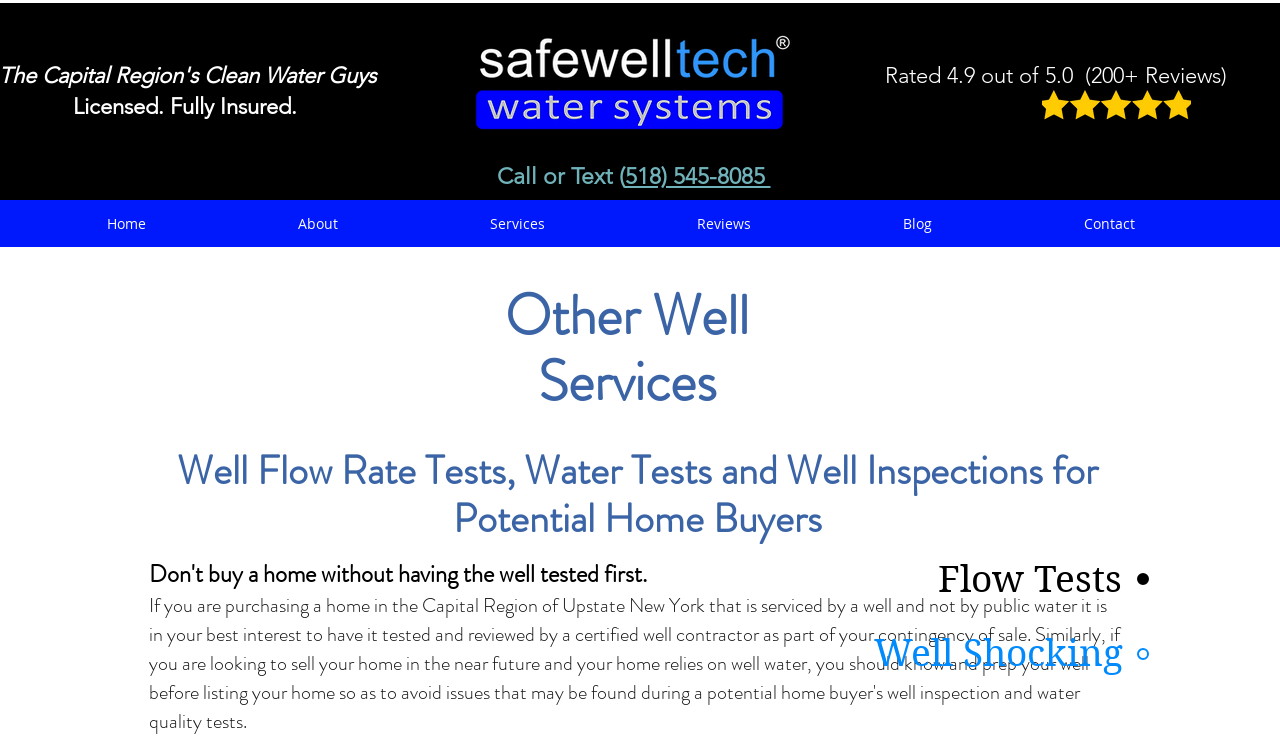What is the phone number to call or text?
We need a detailed and exhaustive answer to the question. Please elaborate.

I found the phone number by looking at the heading 'Call or Text (518) 545-8085 ' and the corresponding link '(518) 545-8085 ' which indicates the phone number to call or text.